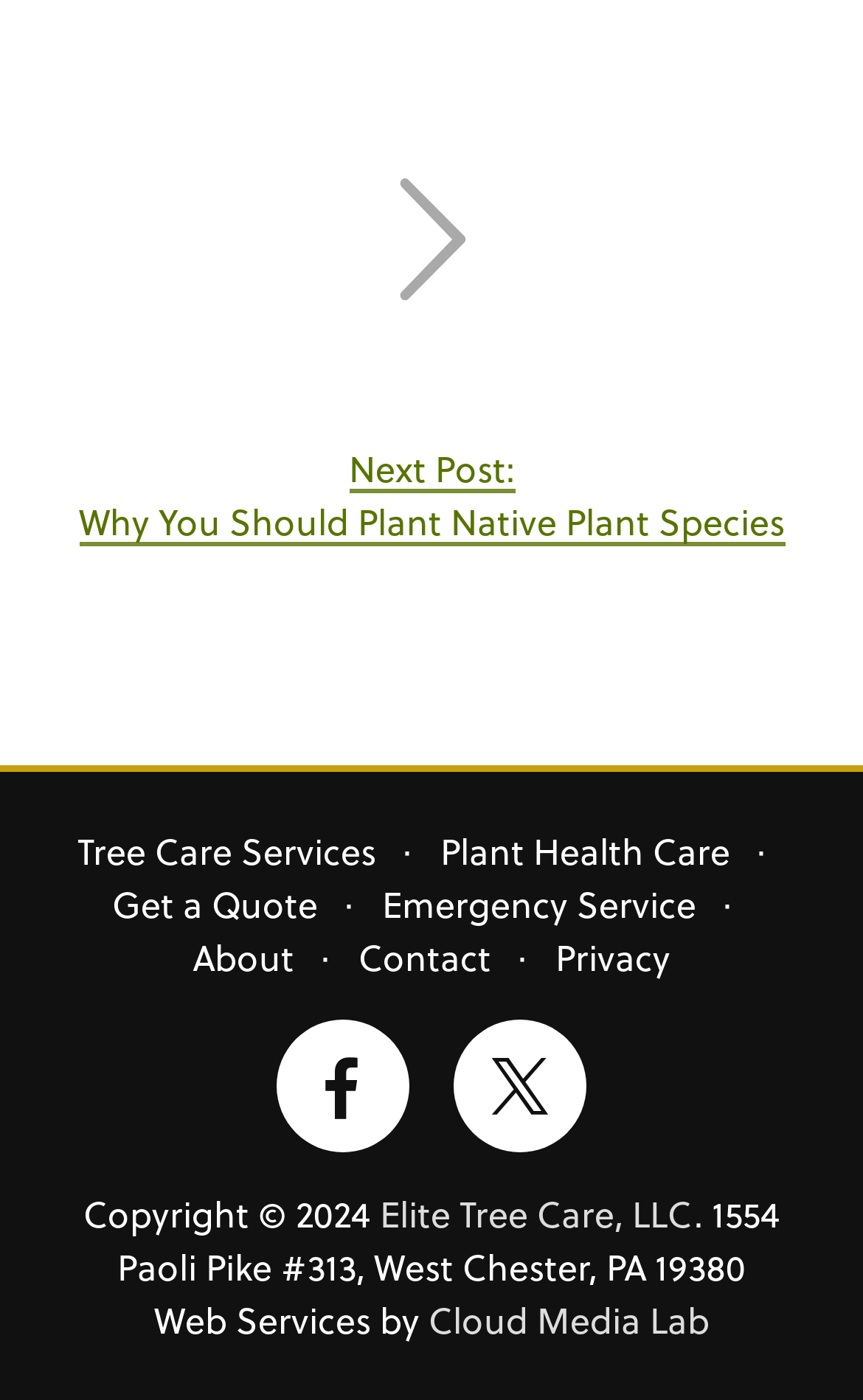Please identify the bounding box coordinates of the region to click in order to complete the given instruction: "Get a quote". The coordinates should be four float numbers between 0 and 1, i.e., [left, top, right, bottom].

[0.129, 0.626, 0.368, 0.663]